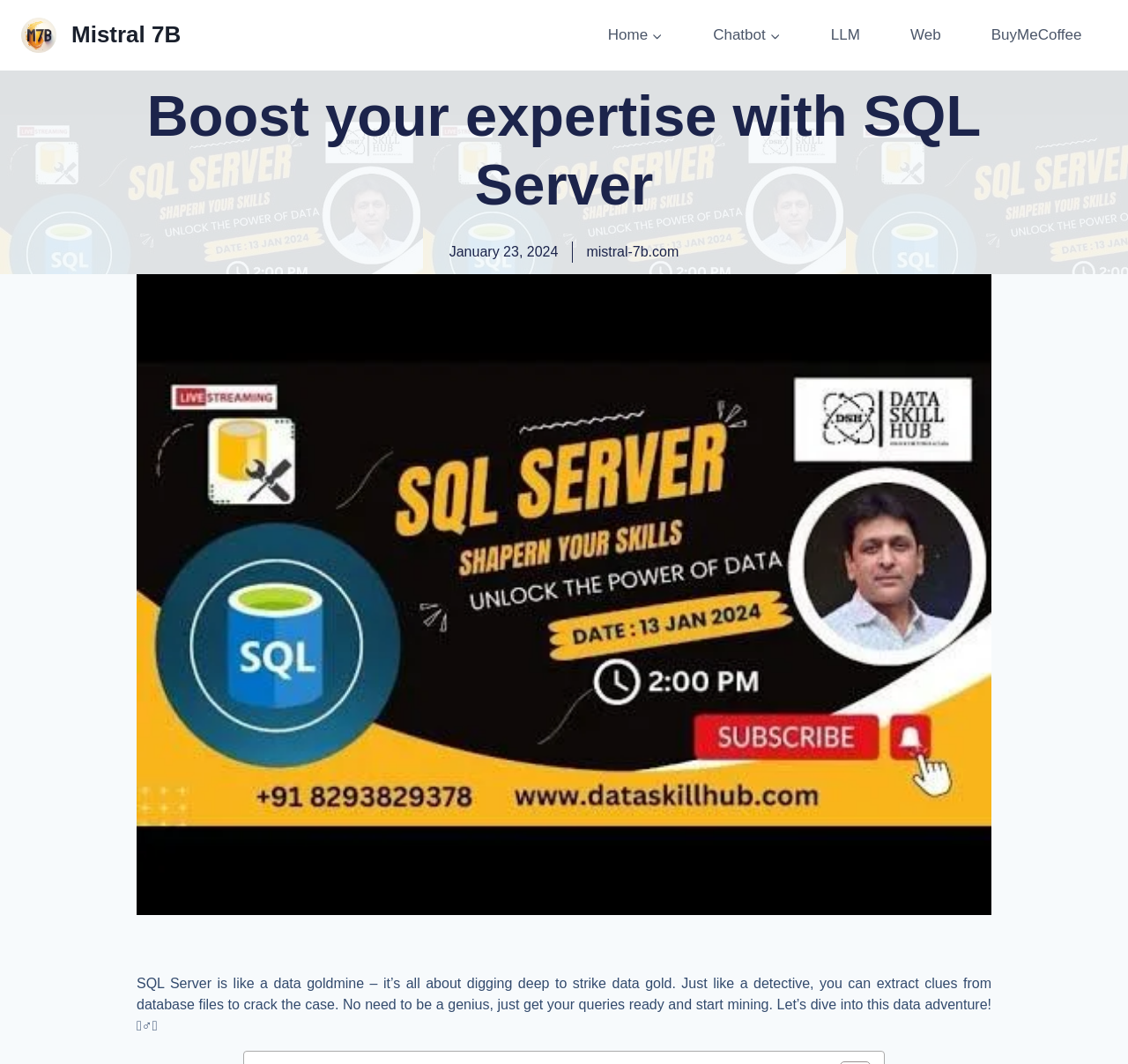Identify the bounding box coordinates of the region that should be clicked to execute the following instruction: "Click on the Mistral 7B logo".

[0.019, 0.017, 0.05, 0.05]